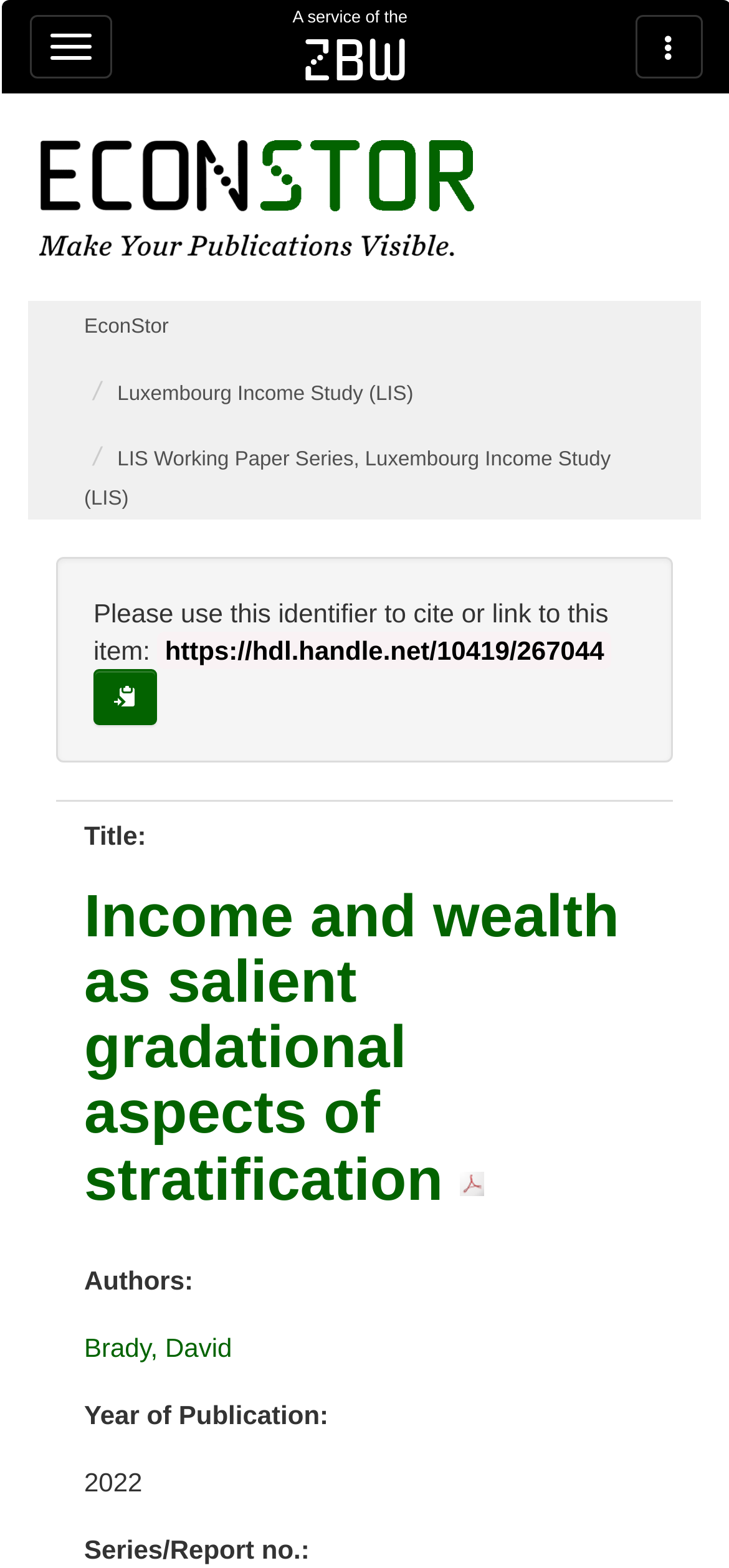Show the bounding box coordinates for the HTML element described as: "zbw".

[0.414, 0.015, 0.56, 0.061]